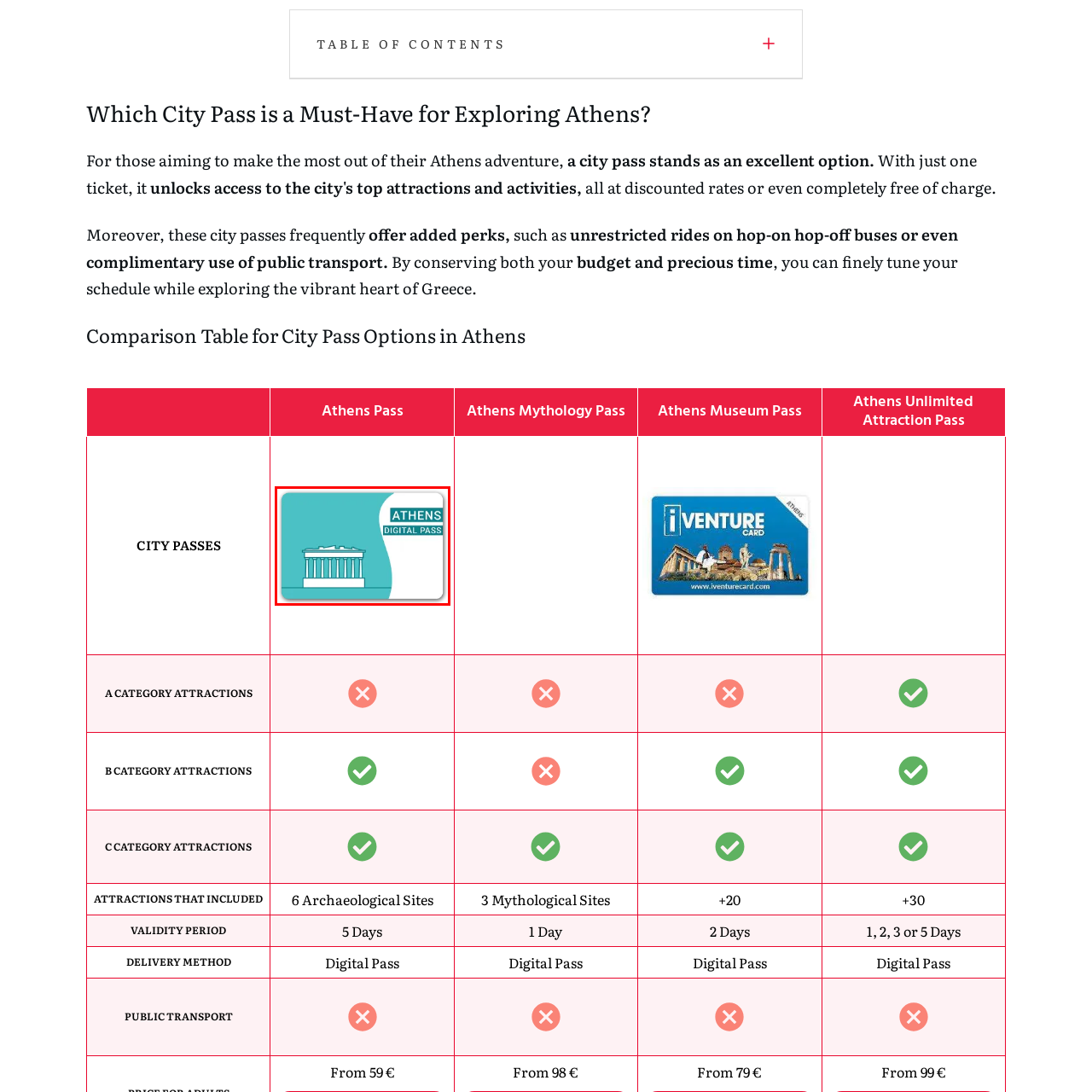What is the purpose of the Athens Digital Pass?  
Please examine the image enclosed within the red bounding box and provide a thorough answer based on what you observe in the image.

The Athens Digital Pass is designed for tourists and visitors, allowing seamless access to various attractions in Athens, enhancing their exploration experience.